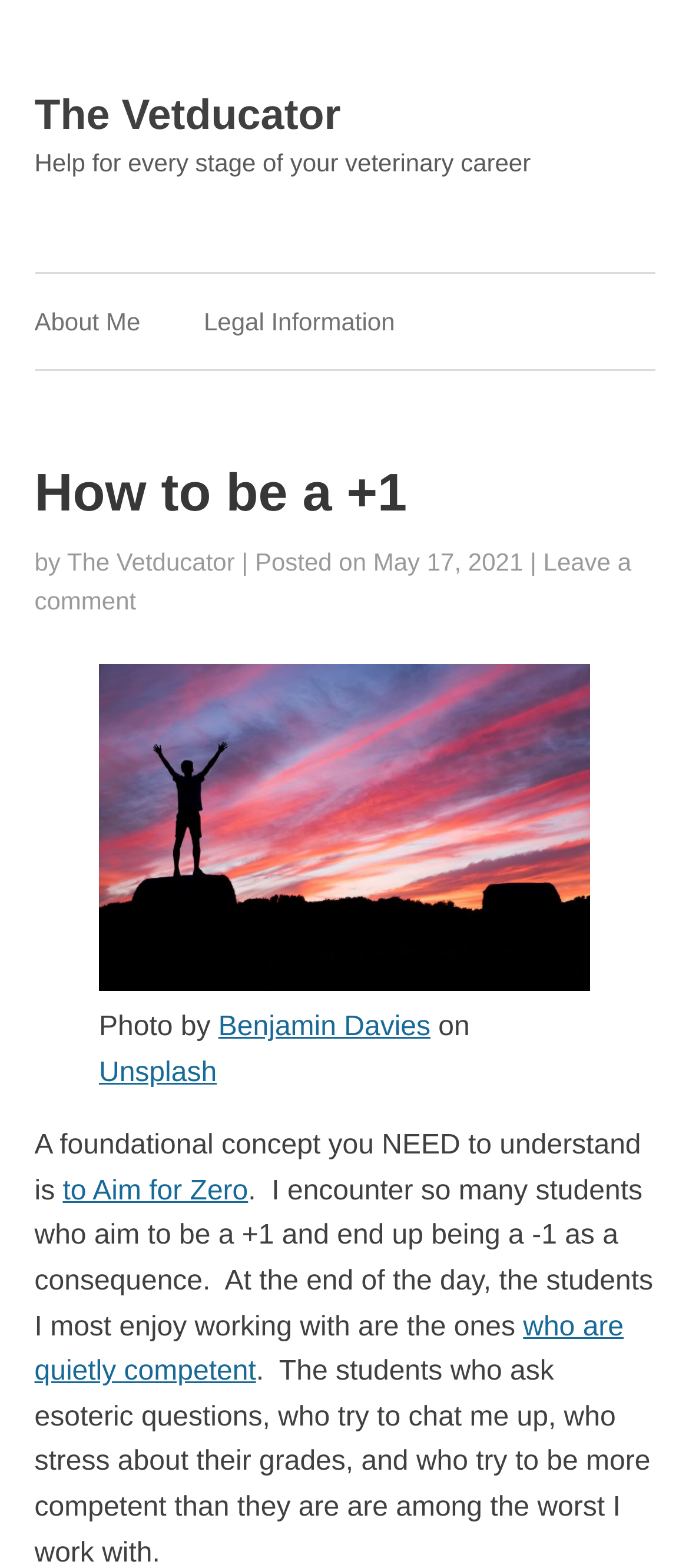Explain the features and main sections of the webpage comprehensively.

The webpage is titled "How to be a +1 - The Vetducator" and has a heading with the same title at the top. Below the title, there is a static text that reads "Help for every stage of your veterinary career". 

On the top-right side, there are two links, "About Me" and "Legal Information". The "Legal Information" link is followed by a header that contains the main article title "How to be a +1" and the author's name "The Vetducator". The article title is accompanied by the date and time of posting, "Monday, May 17, 2021, 4:58 am". 

To the right of the article title, there is a link to "Leave a comment". Below the article title, there is a figure with a caption that credits the photo to "Benjamin Davies" on "Unsplash". 

The main article content starts below the figure, with a static text that introduces the concept of "Aim for Zero". The text is followed by a link to "to Aim for Zero" and then continues to explain the consequences of not aiming for zero. The article then describes the type of students the author enjoys working with, who are "quietly competent", and contrasts them with students who are not.